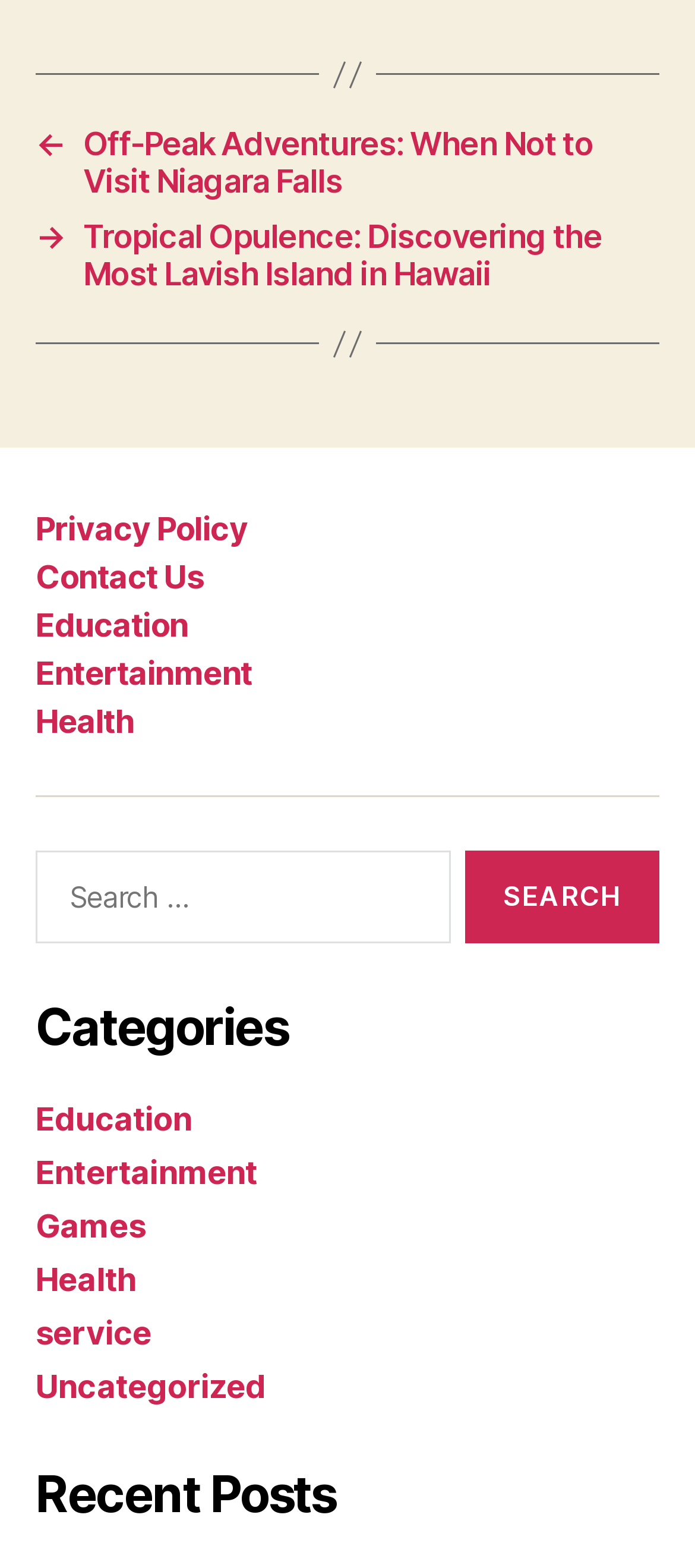Could you highlight the region that needs to be clicked to execute the instruction: "Read the post about Off-Peak Adventures"?

[0.051, 0.08, 0.949, 0.128]